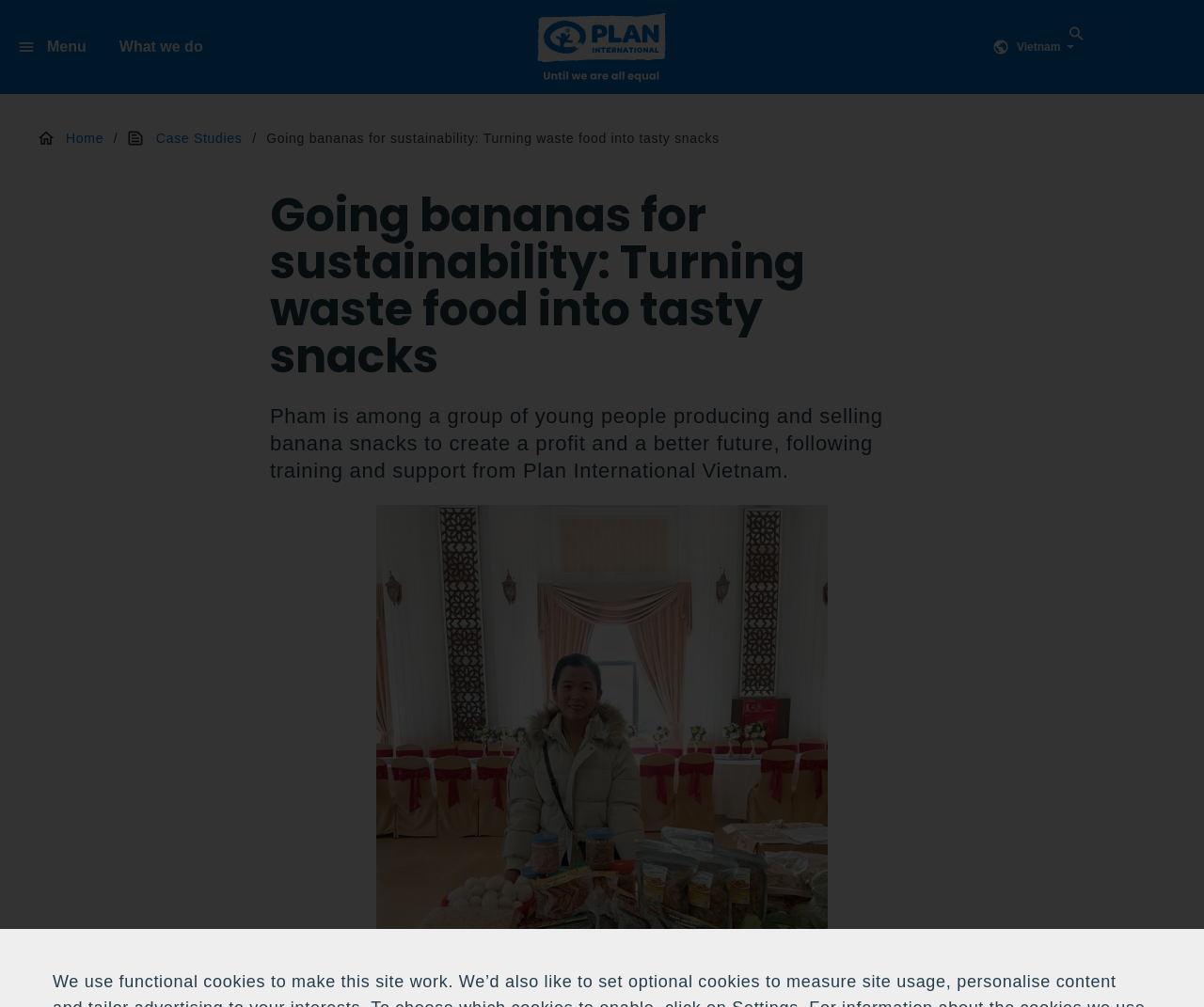Please locate the bounding box coordinates of the region I need to click to follow this instruction: "Click the 'Skip to content' button".

[0.0, 0.0, 0.104, 0.044]